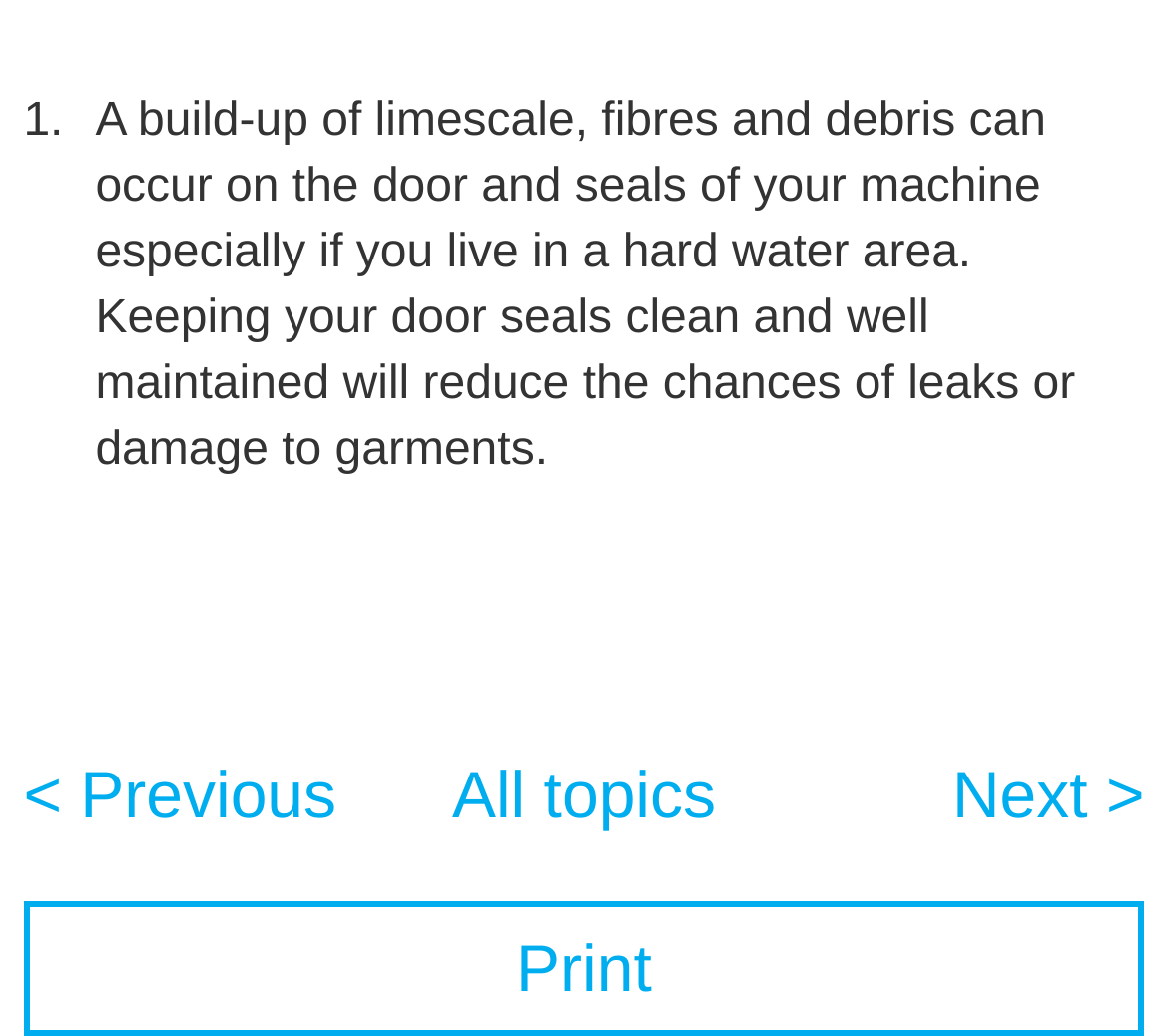What can cause build-up on the door and seals of a machine?
Using the image as a reference, answer the question in detail.

According to the text, a build-up of limescale, fibres and debris can occur on the door and seals of a machine, especially if you live in a hard water area.